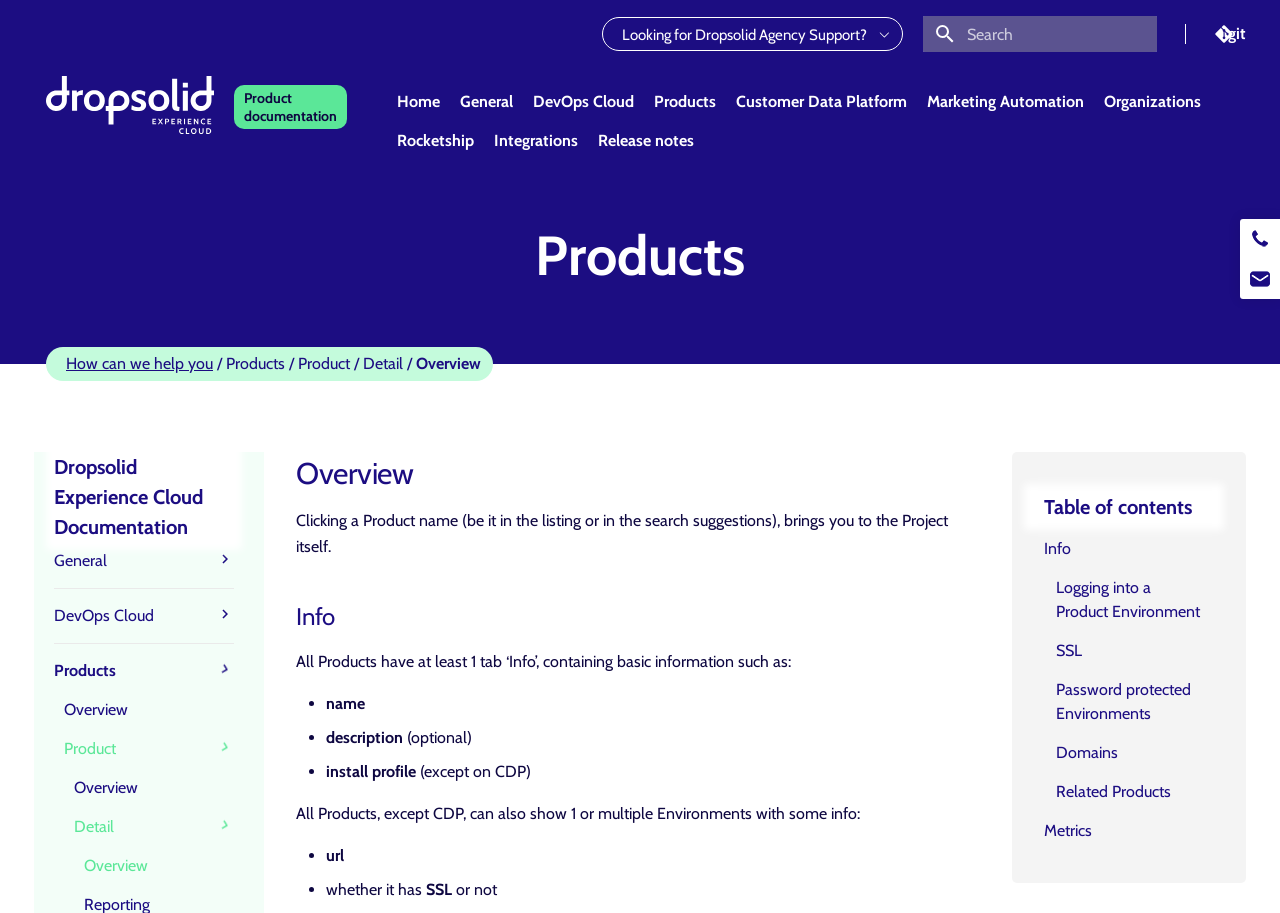Could you provide the bounding box coordinates for the portion of the screen to click to complete this instruction: "Visit Dropsolid Digital Agency website"?

[0.471, 0.056, 0.705, 0.154]